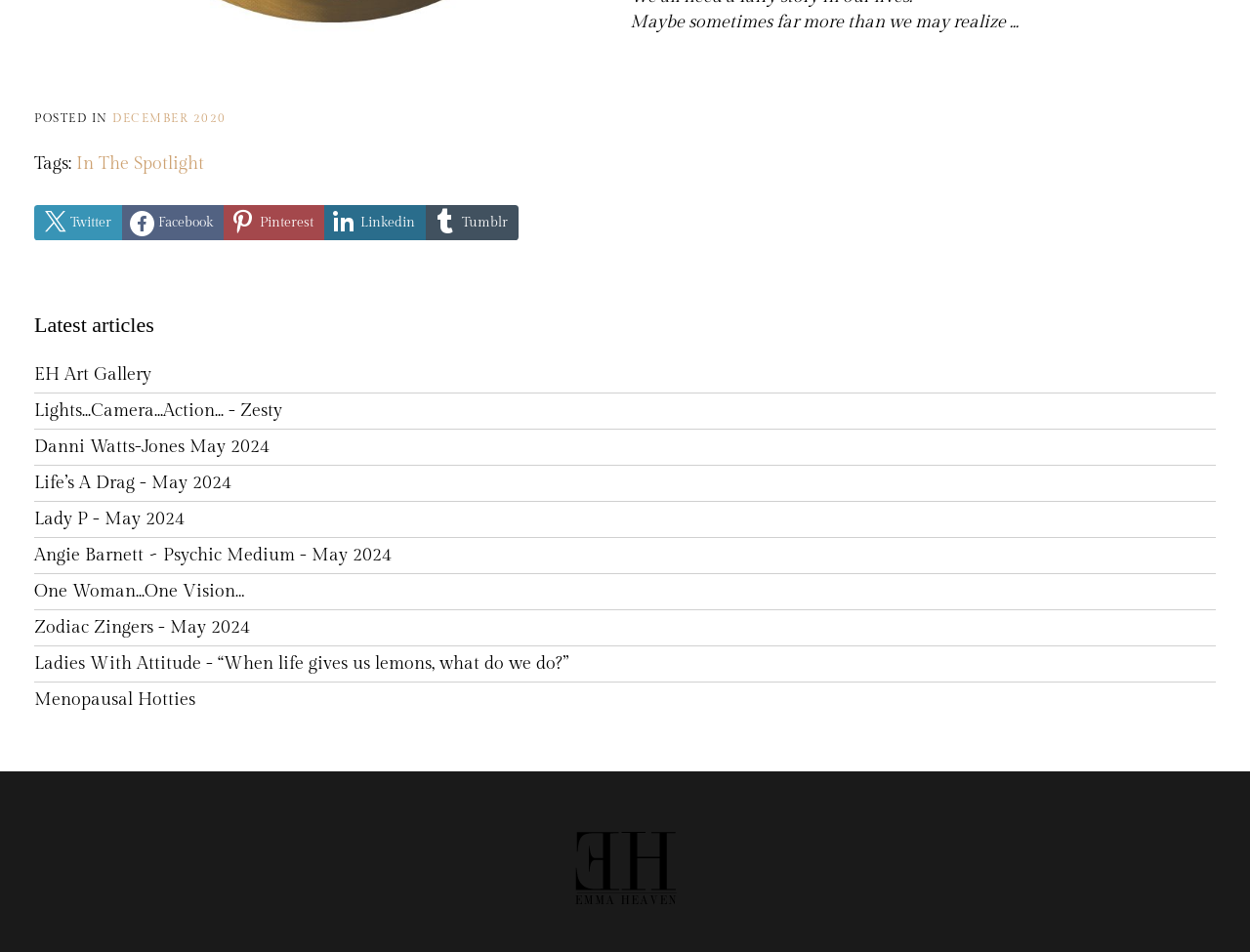Extract the bounding box for the UI element that matches this description: "Lady P - May 2024".

[0.027, 0.534, 0.148, 0.556]